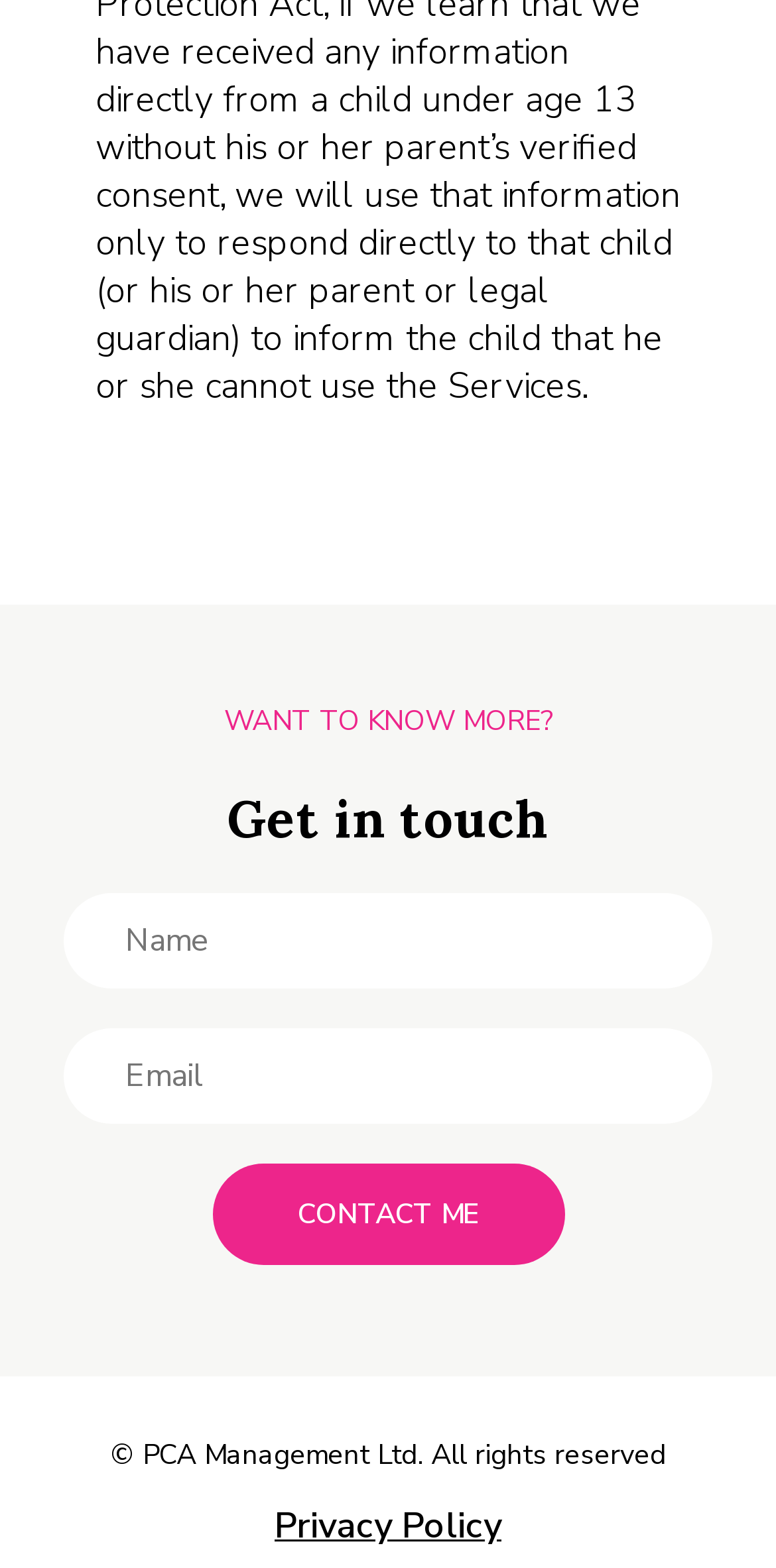Predict the bounding box of the UI element that fits this description: "Privacy Policy".

[0.354, 0.958, 0.646, 0.989]